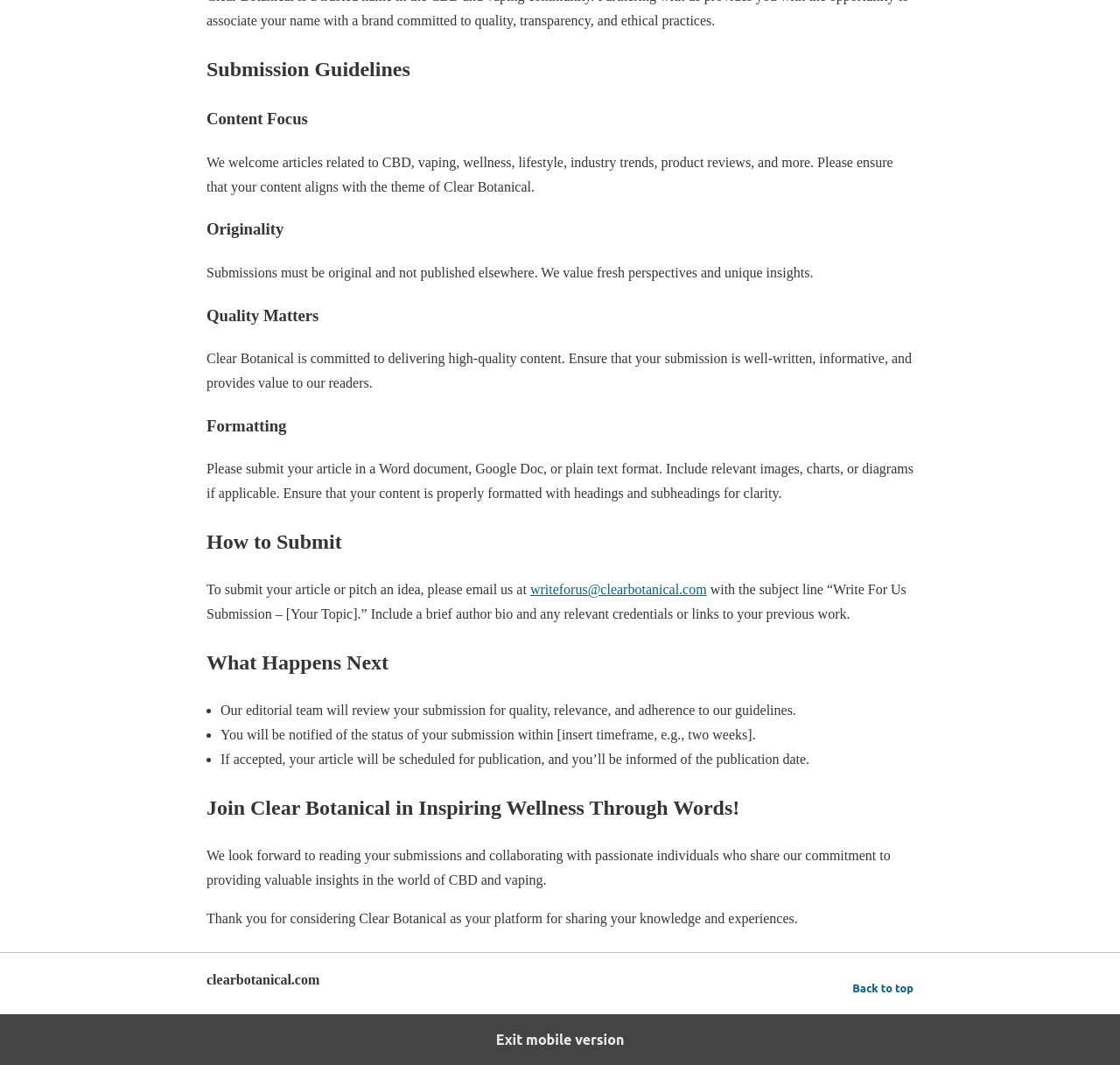Find the bounding box coordinates for the UI element whose description is: "Exit mobile version". The coordinates should be four float numbers between 0 and 1, in the format [left, top, right, bottom].

[0.0, 0.952, 1.0, 1.0]